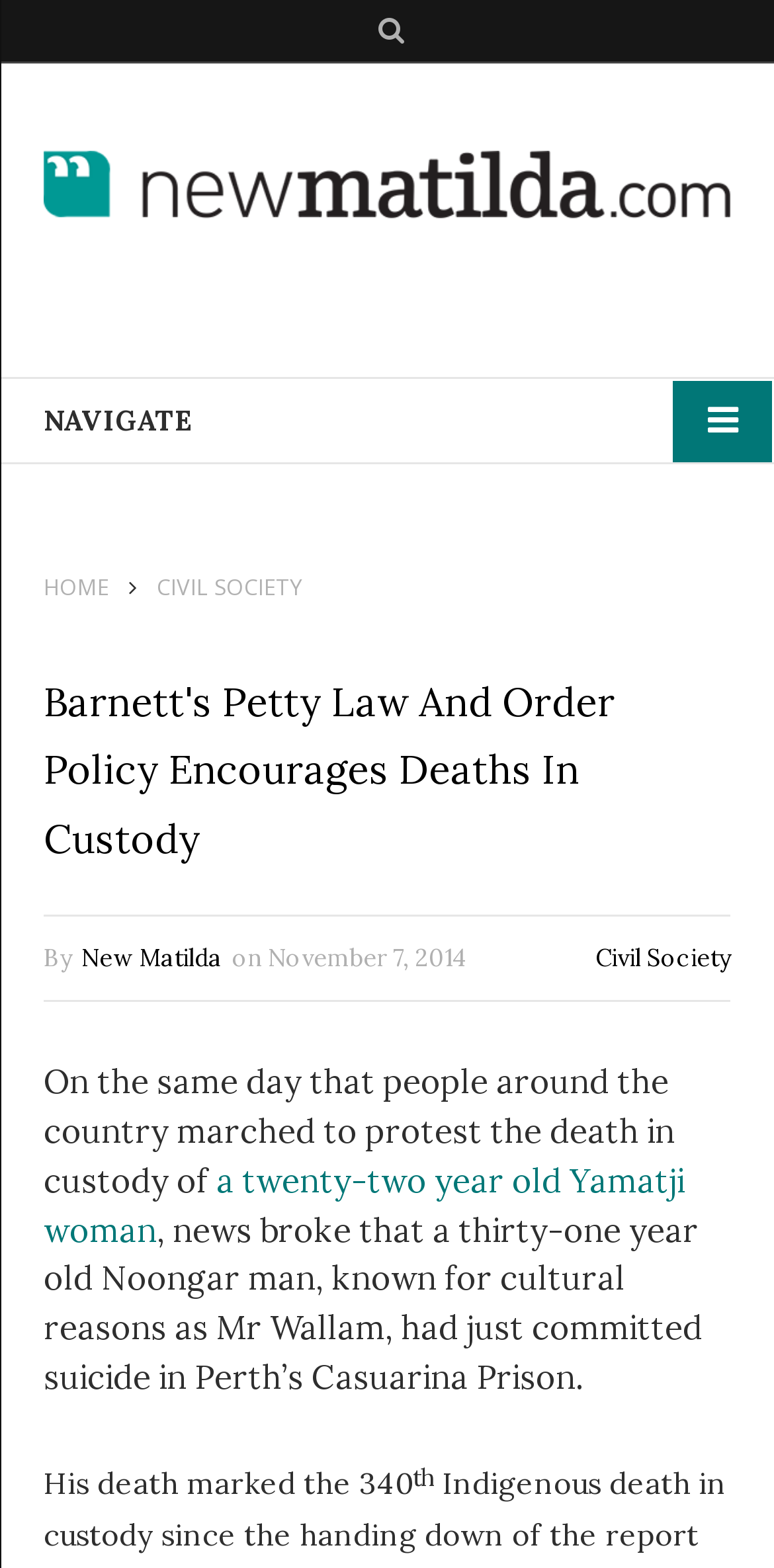Using the format (top-left x, top-left y, bottom-right x, bottom-right y), provide the bounding box coordinates for the described UI element. All values should be floating point numbers between 0 and 1: Search

[0.469, 0.0, 0.543, 0.042]